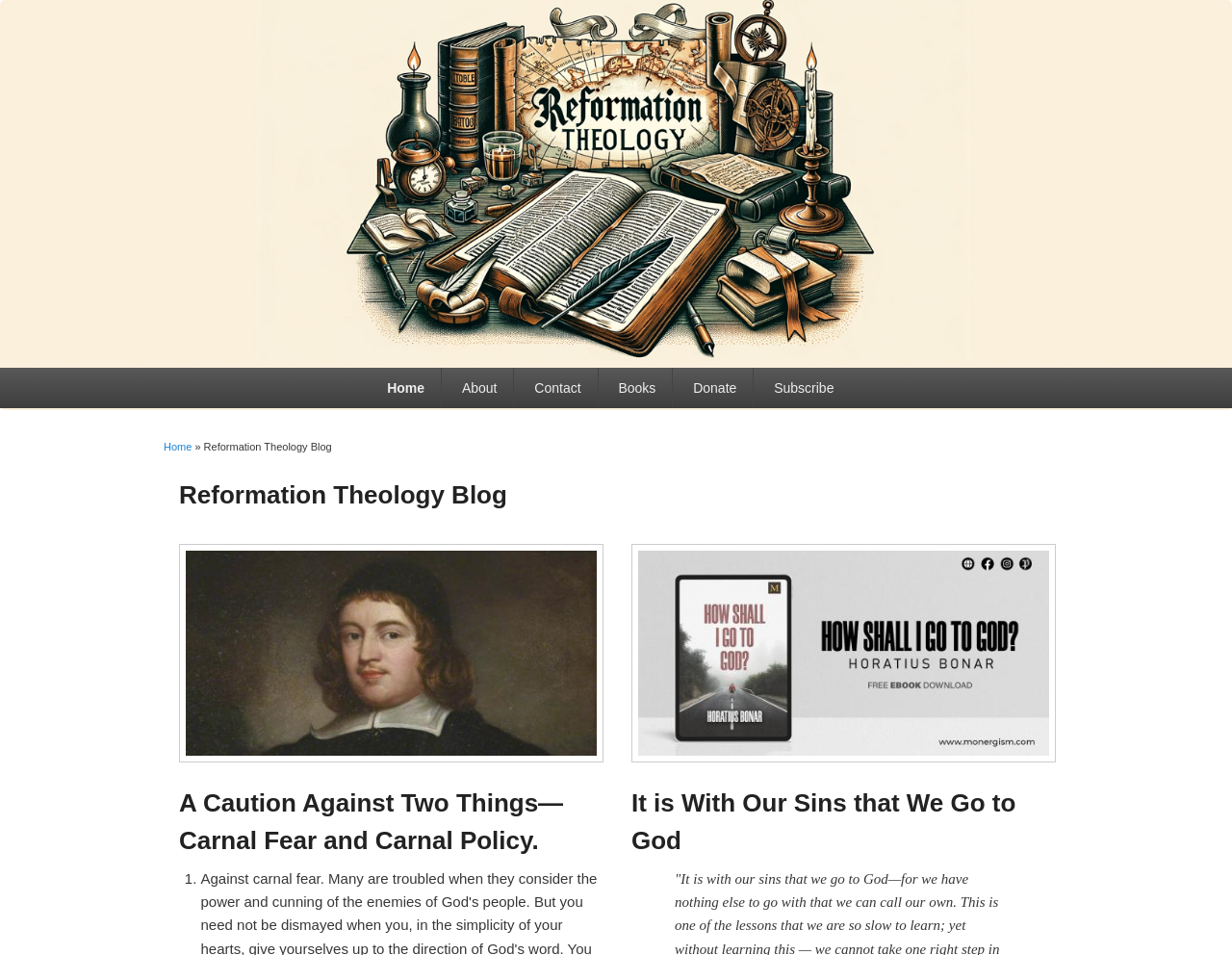How many articles are listed on this page?
Kindly answer the question with as much detail as you can.

I counted the number of heading elements with links underneath them, which appear to be article titles, and found two such elements.